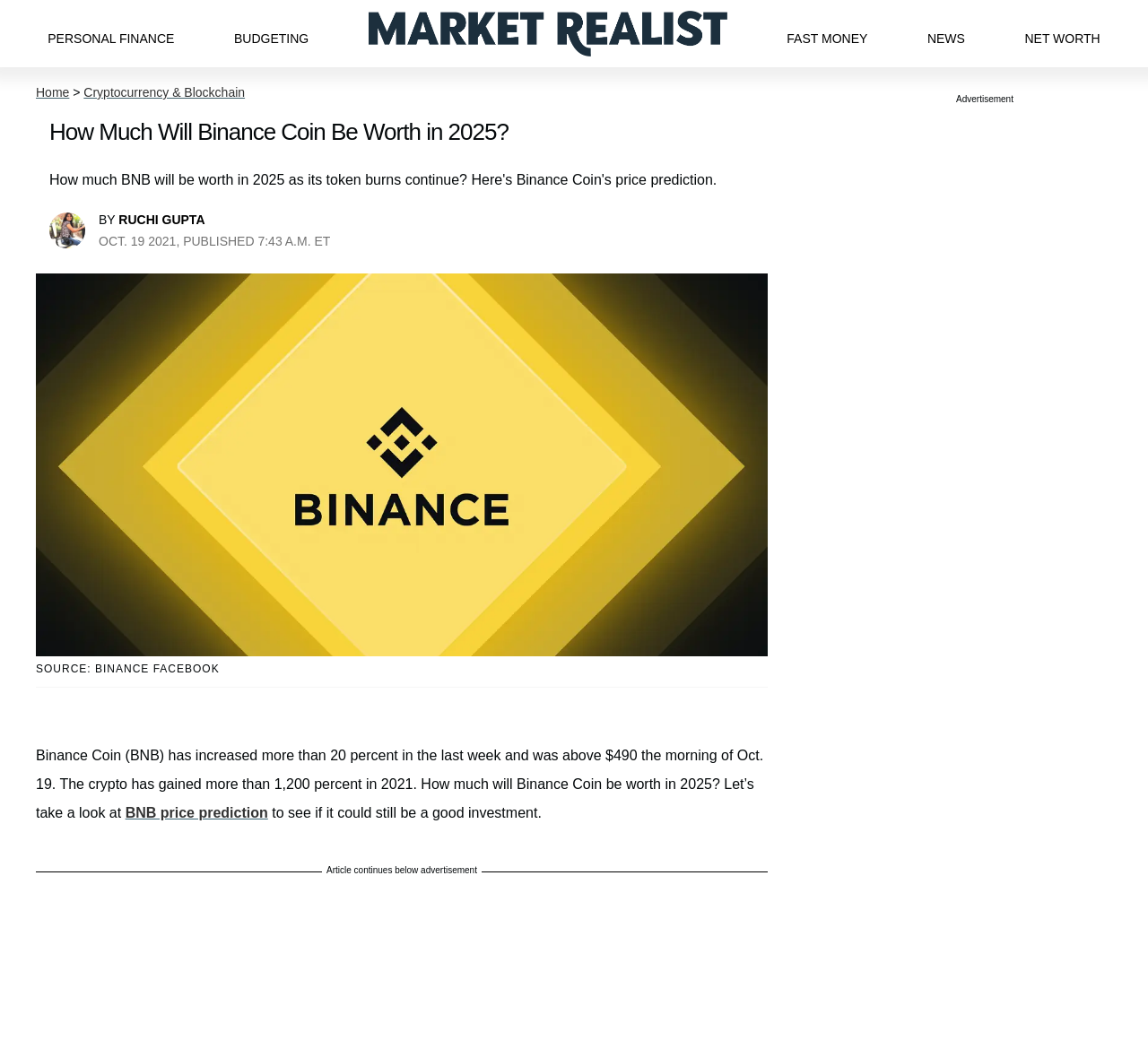Generate a thorough caption that explains the contents of the webpage.

The webpage is about Binance Coin's price prediction, specifically discussing its potential worth in 2025. At the top, there are several links to different categories, including "PERSONAL FINANCE", "BUDGETING", "FAST MONEY", "NEWS", and "NET WORTH", which are positioned horizontally across the page. Below these links, there is a logo of Market Realist, which is also a link to the homepage.

The main content of the page is divided into sections. The first section has a header with a link to the homepage, followed by a link to "Cryptocurrency & Blockchain" and a heading that asks the question "How Much Will Binance Coin Be Worth in 2025?". Below this heading, there is an image of the author, Ruchi Gupta, along with her name and the date of publication.

The next section contains a figure with an image of the Binance logo, accompanied by a caption that mentions the source of the image. Below this figure, there is a block of text that discusses the recent performance of Binance Coin, including its increase in value over the past week and year. The text also mentions that the article will explore the potential worth of Binance Coin in 2025.

There is a link to "BNB price prediction" within the text, which suggests that the article will provide more information on this topic. The text continues below an advertisement, which is positioned in the middle of the page.